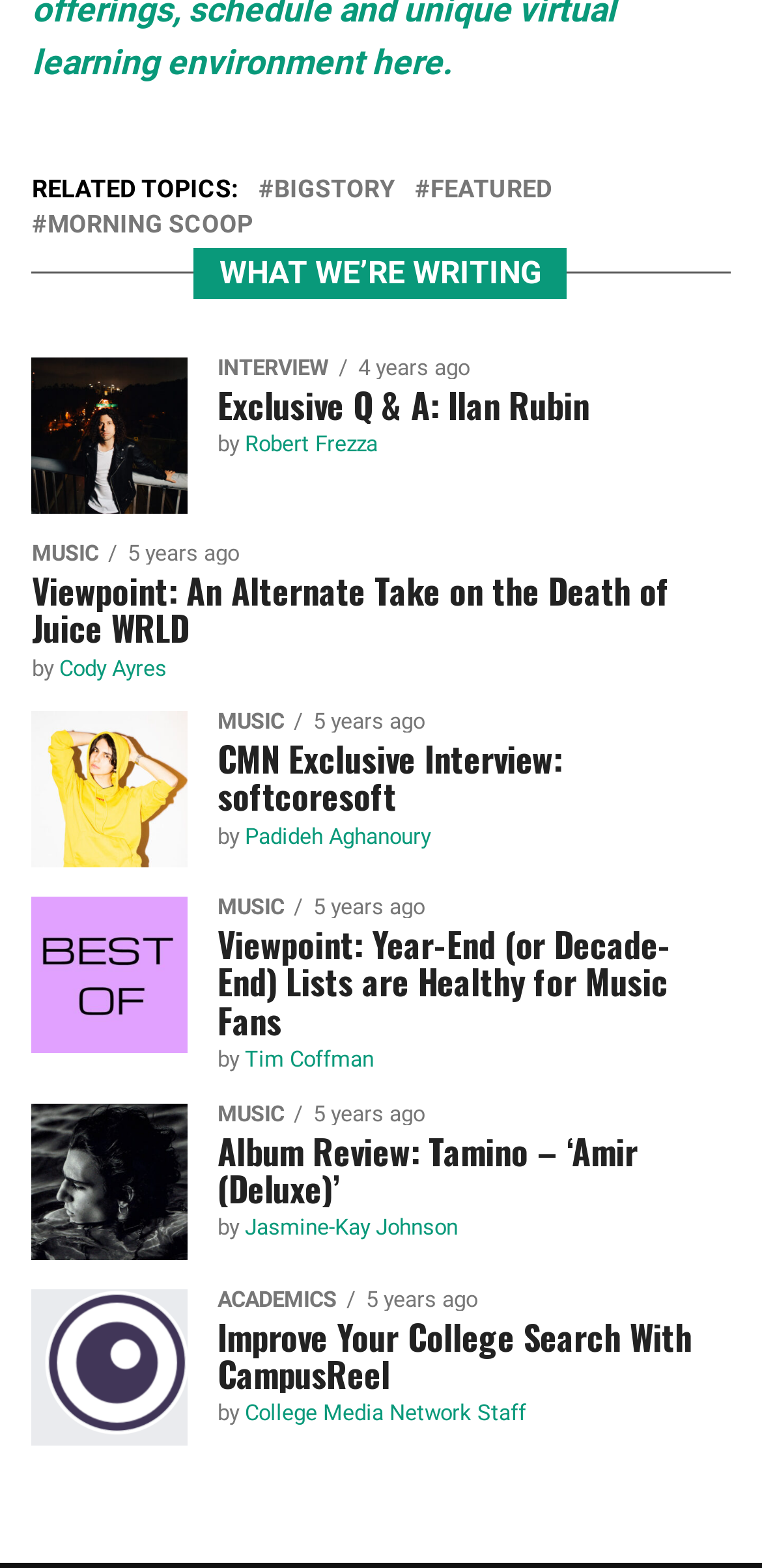Based on the image, please elaborate on the answer to the following question:
What is the topic of the section that contains the article 'Improve Your College Search With CampusReel'?

I inferred this by looking at the static text 'ACADEMICS' above the article title 'Improve Your College Search With CampusReel'.